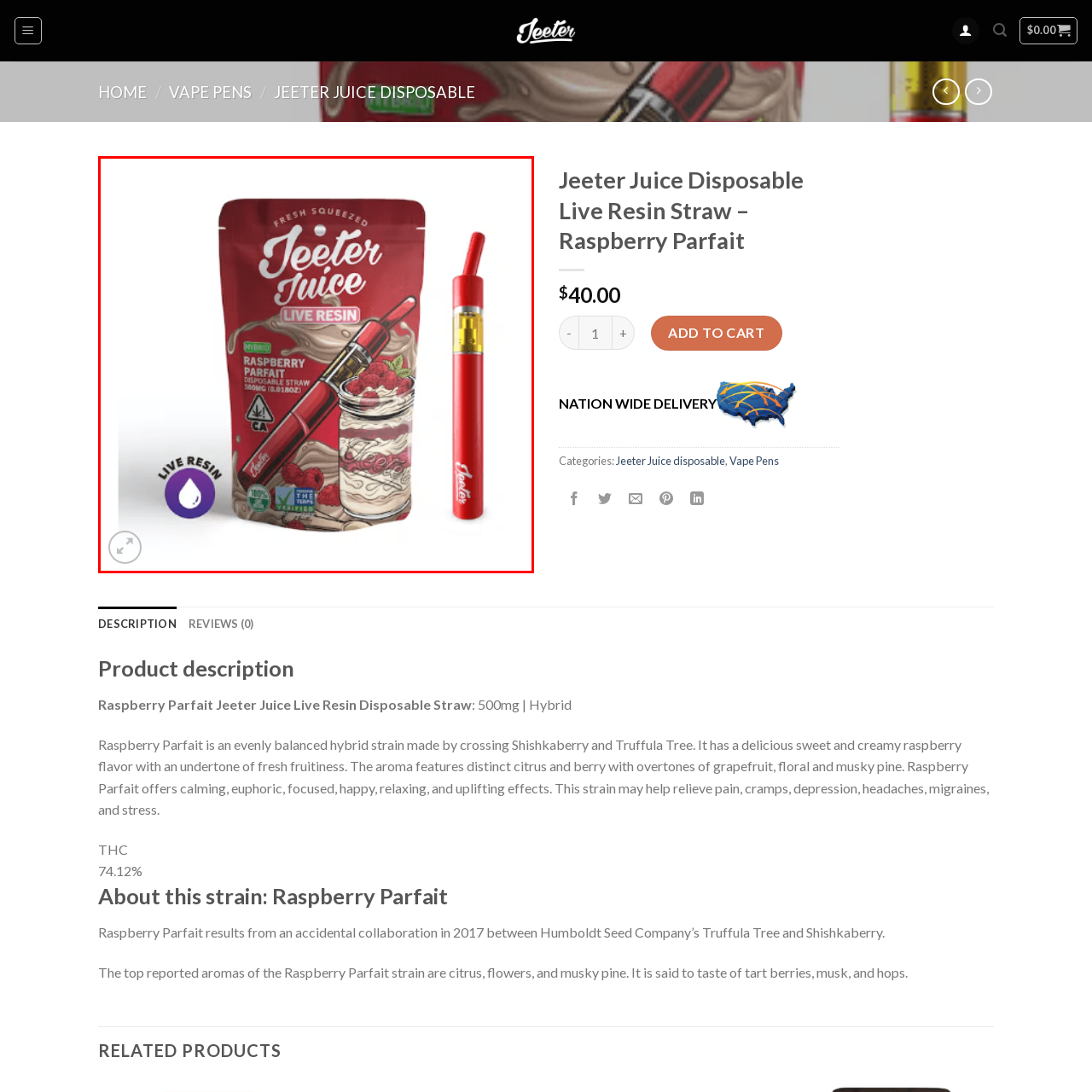What is the THC content of the product?
Inspect the image enclosed within the red bounding box and provide a detailed answer to the question, using insights from the image.

The THC content of the product is 500mg, as indicated by the labeling on the package, which categorizes it as a hybrid strain.